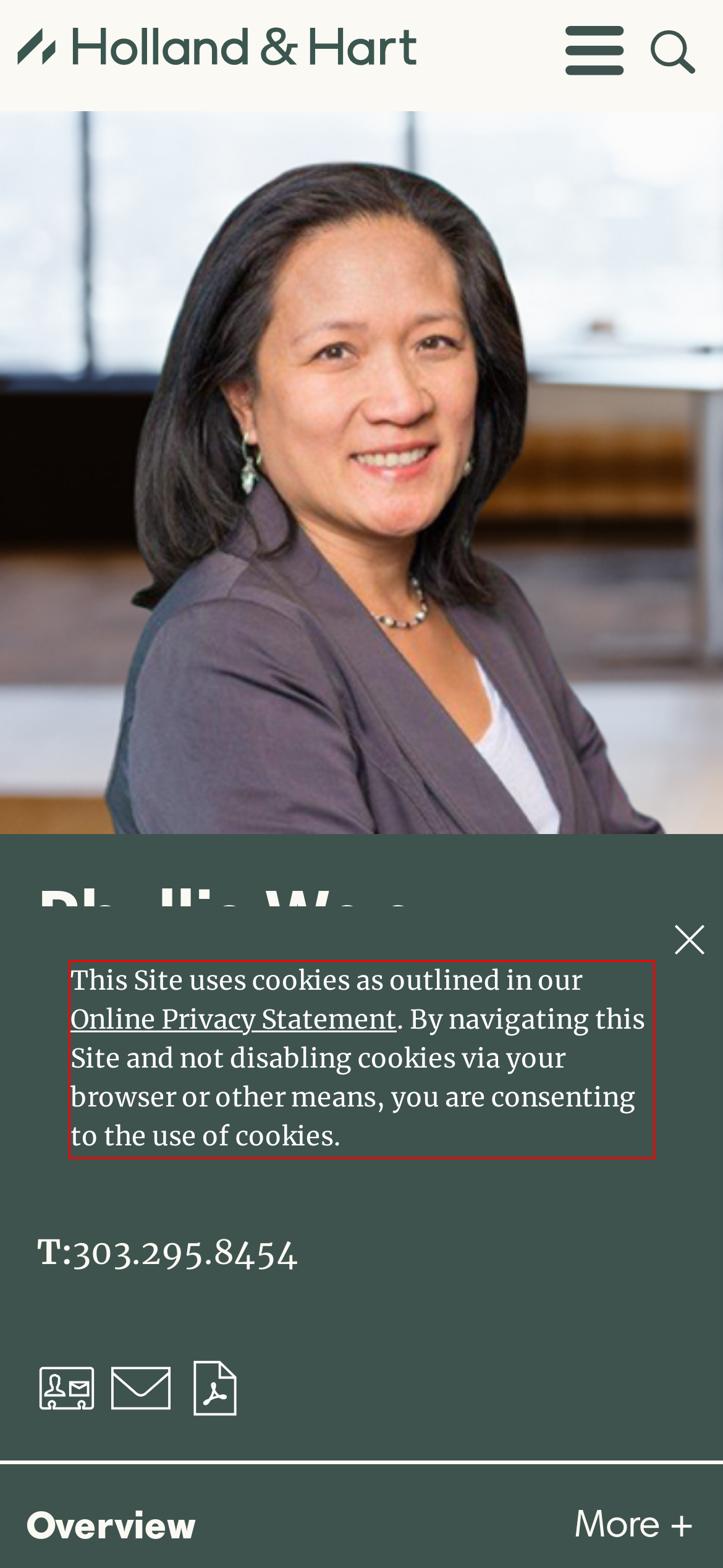Analyze the screenshot of the webpage and extract the text from the UI element that is inside the red bounding box.

This Site uses cookies as outlined in our Online Privacy Statement. By navigating this Site and not disabling cookies via your browser or other means, you are consenting to the use of cookies.